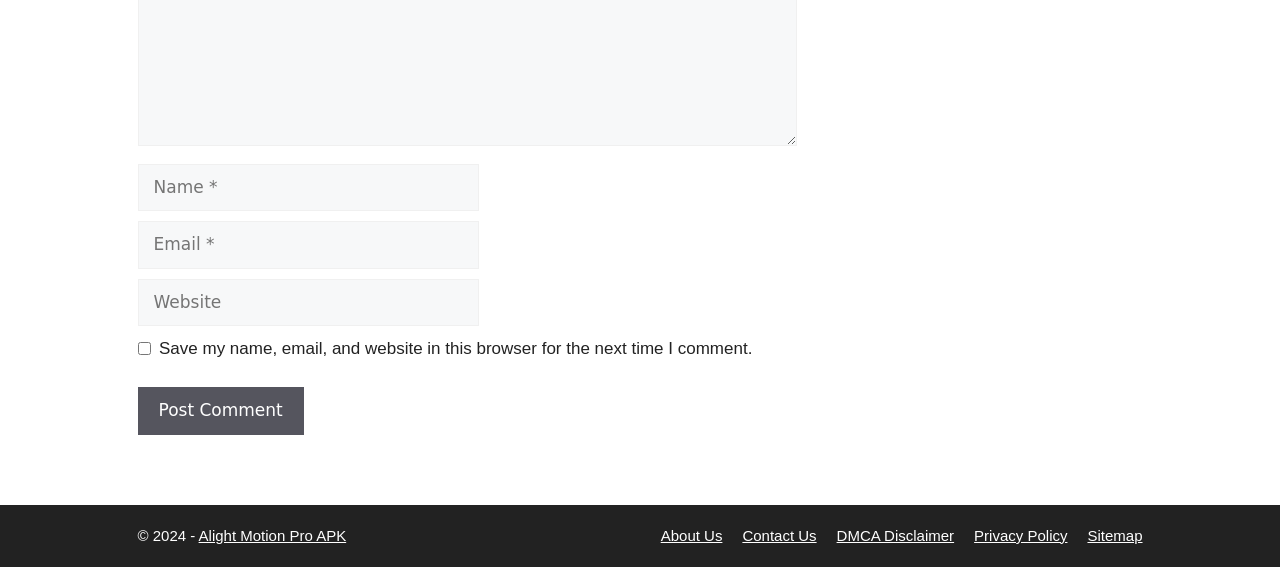What is the copyright year?
Provide an in-depth and detailed answer to the question.

The StaticText element with OCR text '© 2024 -' indicates the copyright year as 2024.